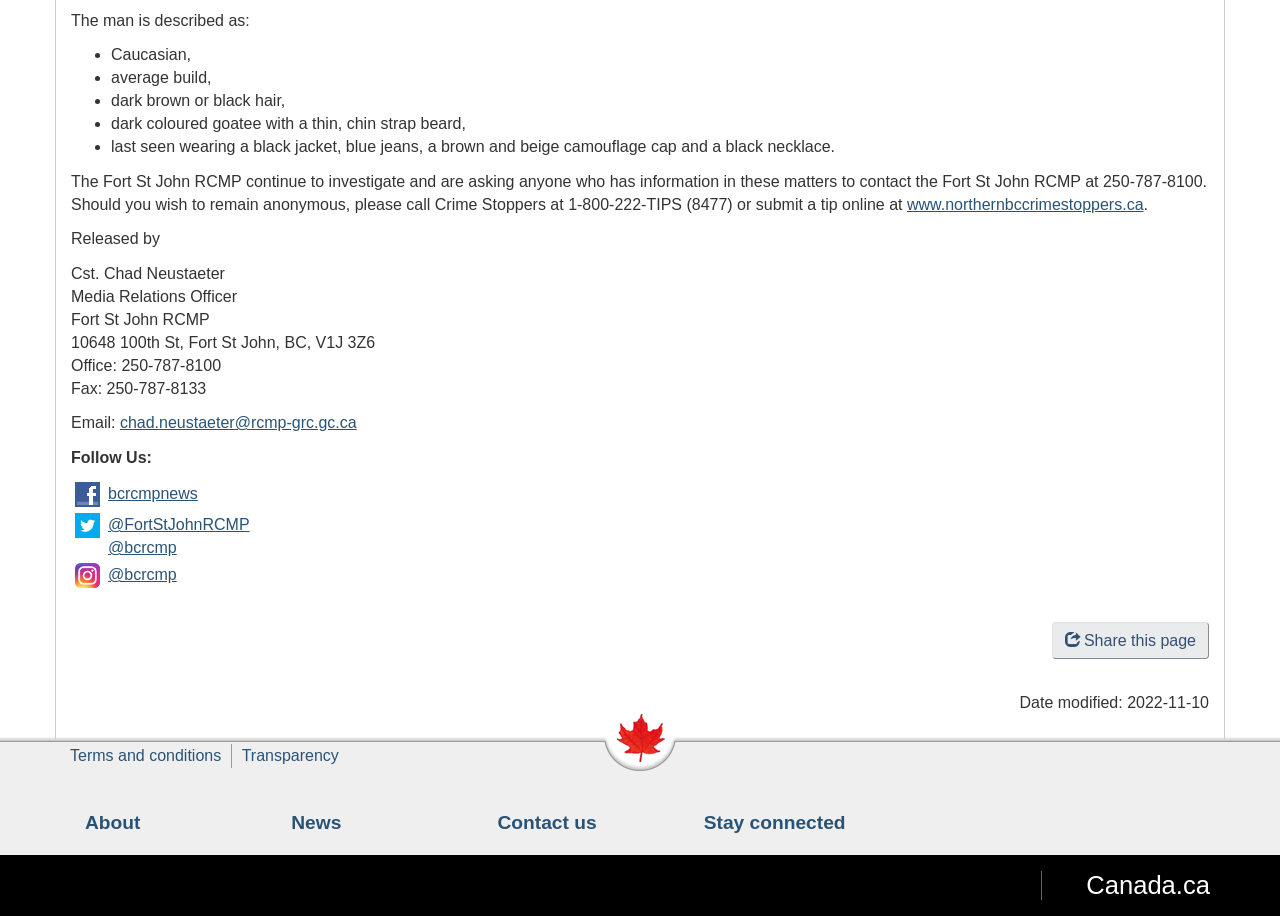Give a one-word or short-phrase answer to the following question: 
What is the date modified of the webpage?

2022-11-10